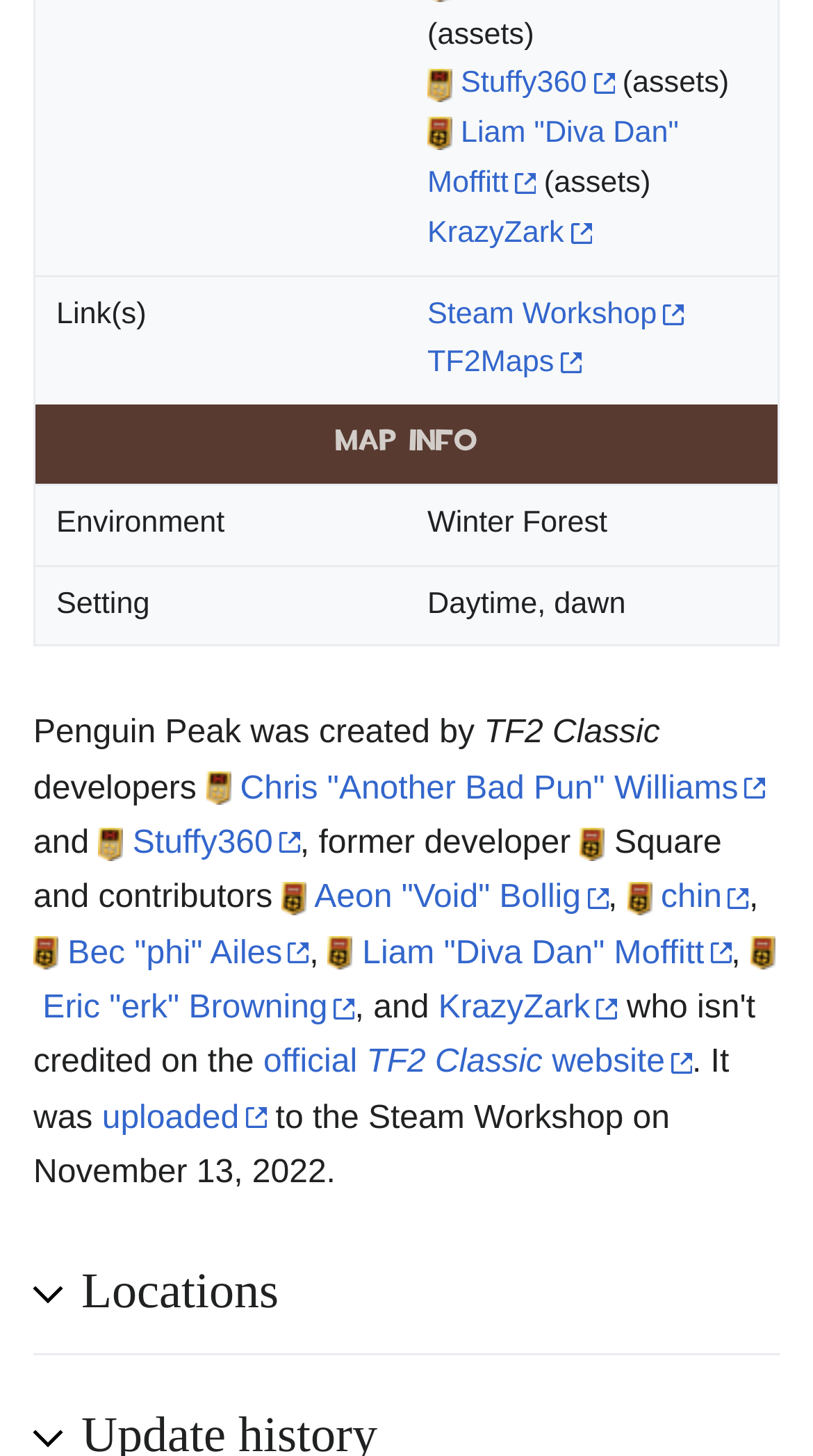Identify the bounding box coordinates for the UI element mentioned here: "uploaded". Provide the coordinates as four float values between 0 and 1, i.e., [left, top, right, bottom].

[0.125, 0.756, 0.328, 0.78]